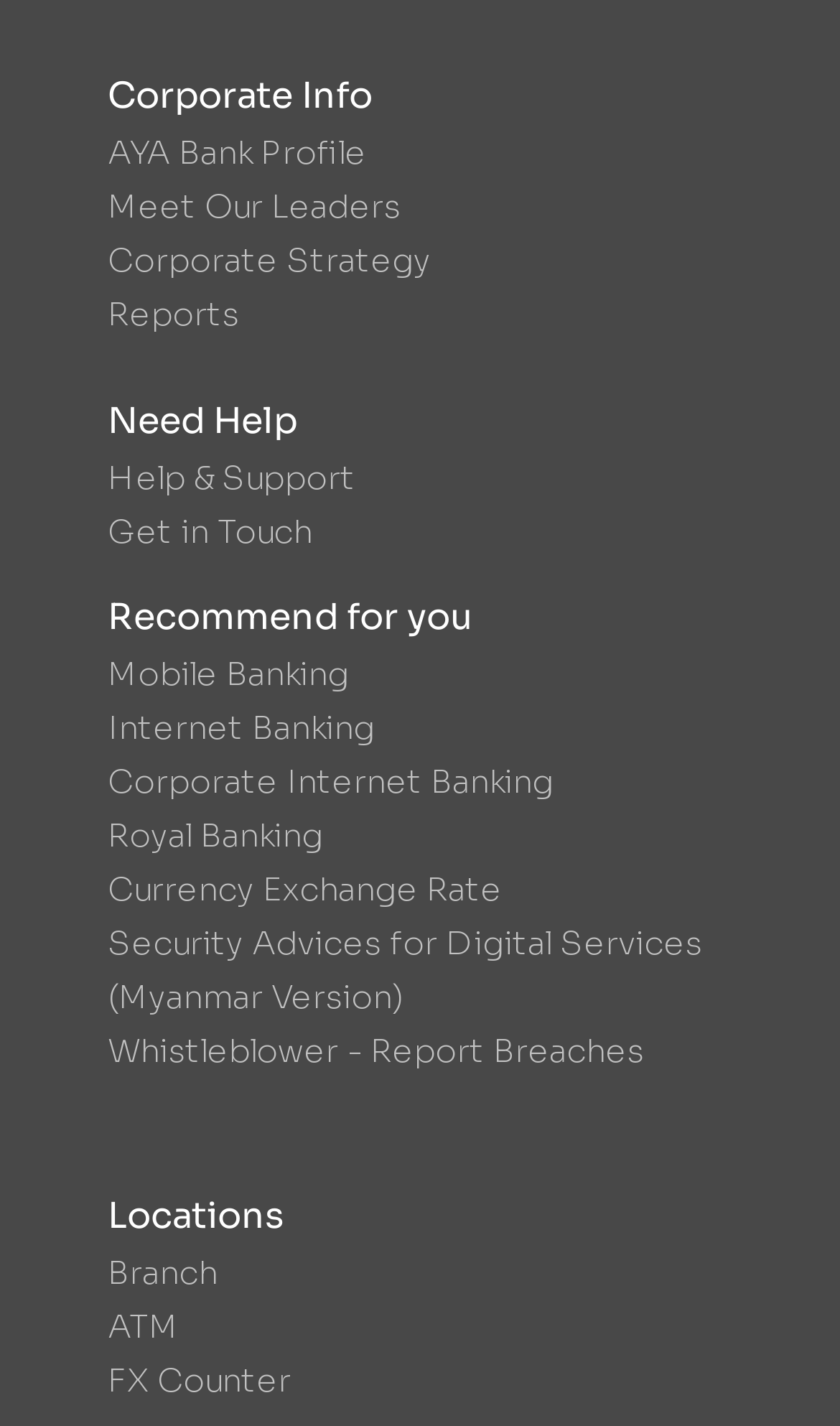Determine the bounding box coordinates of the element's region needed to click to follow the instruction: "View AYA Bank Profile". Provide these coordinates as four float numbers between 0 and 1, formatted as [left, top, right, bottom].

[0.128, 0.087, 0.872, 0.125]